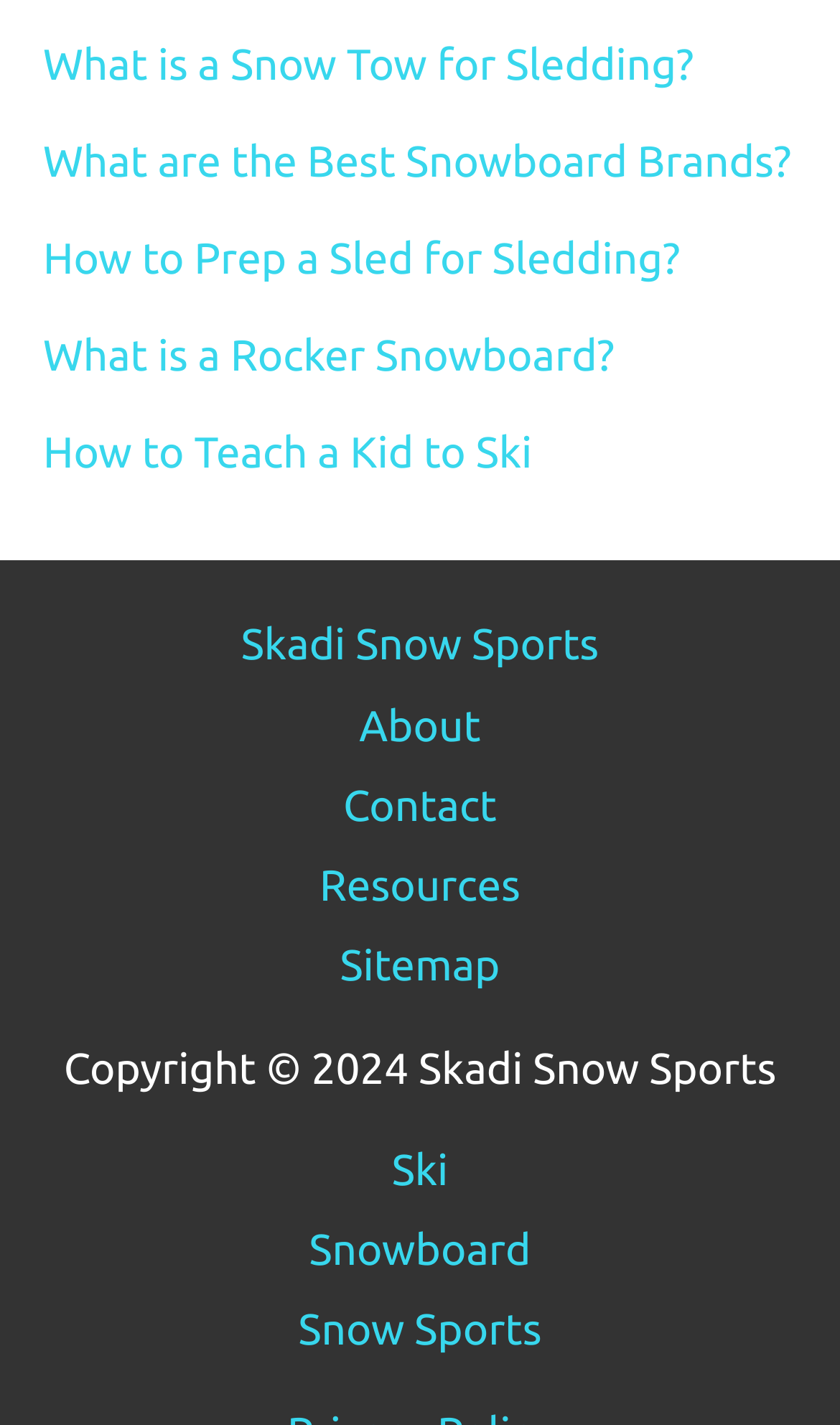Please specify the bounding box coordinates of the area that should be clicked to accomplish the following instruction: "View 'Ski' menu". The coordinates should consist of four float numbers between 0 and 1, i.e., [left, top, right, bottom].

[0.466, 0.803, 0.534, 0.837]